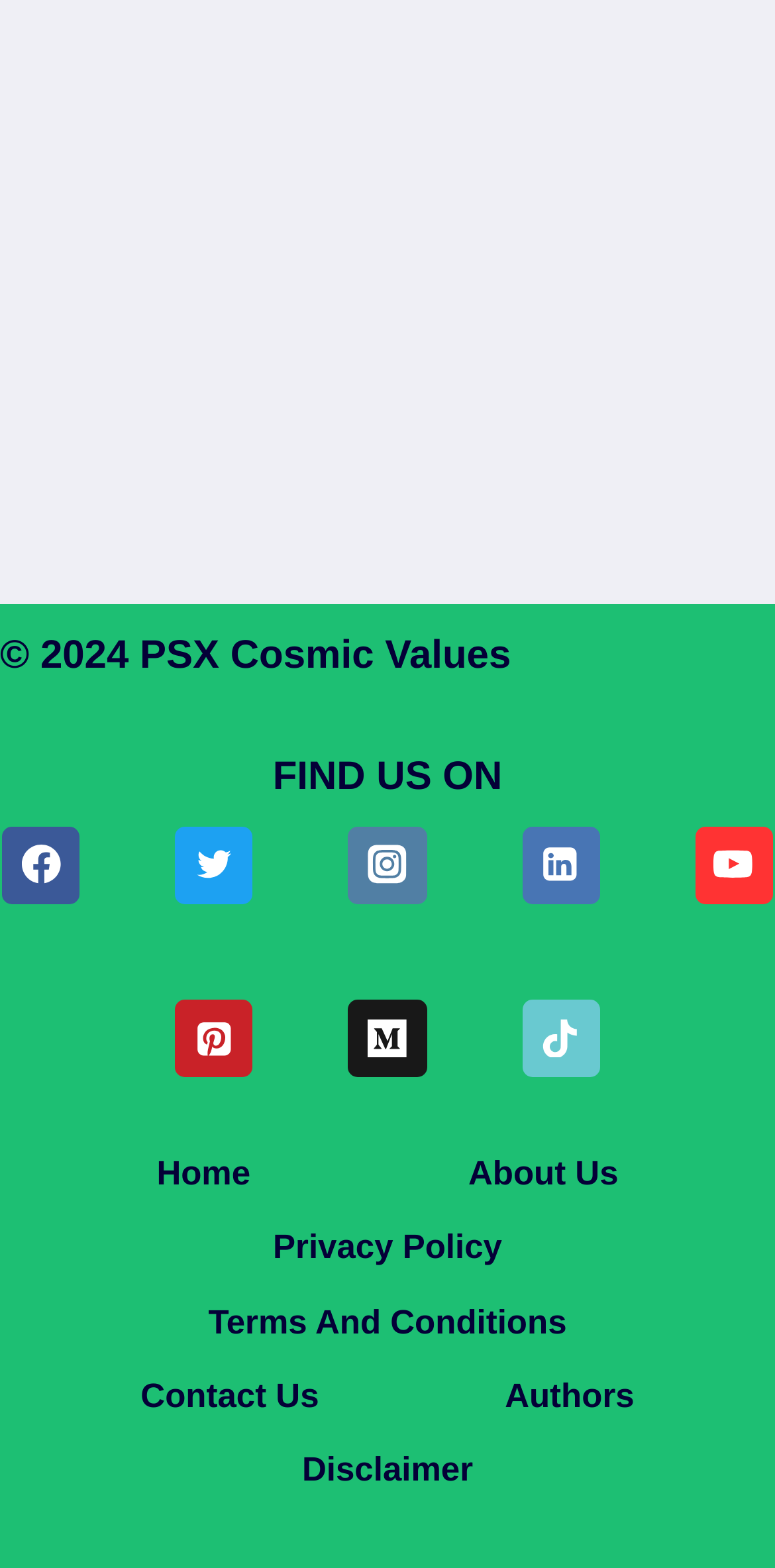Can you determine the bounding box coordinates of the area that needs to be clicked to fulfill the following instruction: "Go to About Us"?

[0.543, 0.725, 0.859, 0.772]